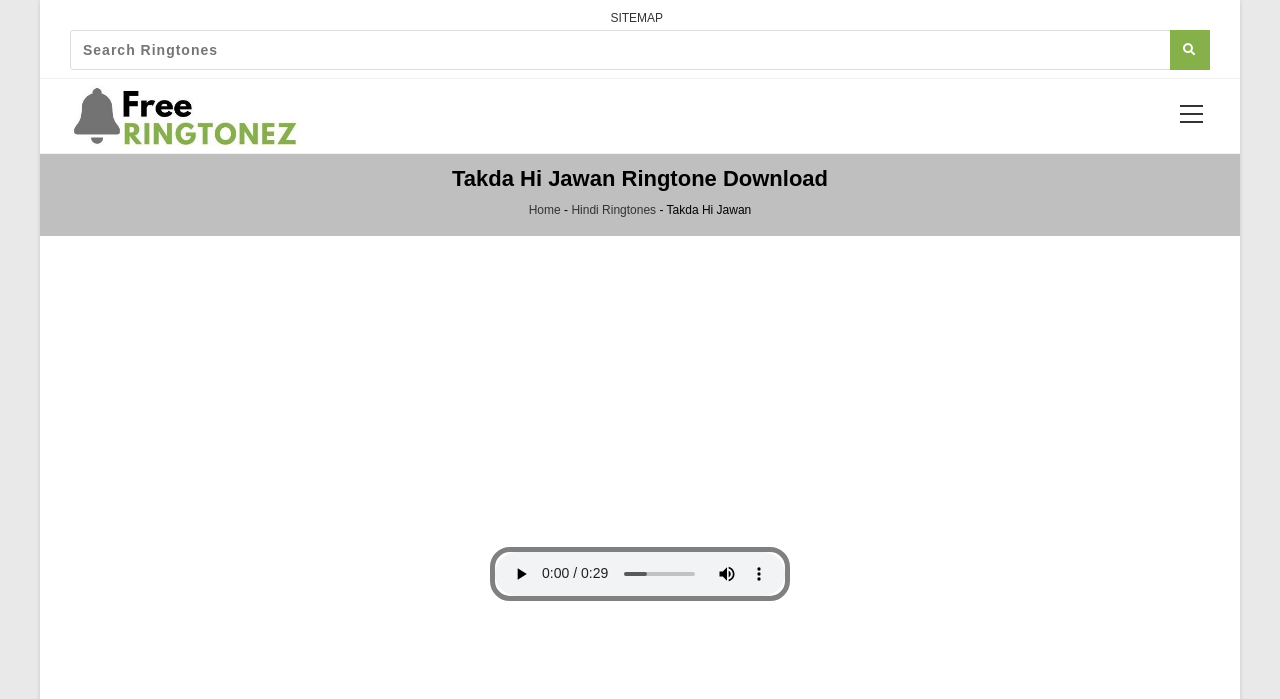Locate the bounding box coordinates of the area that needs to be clicked to fulfill the following instruction: "Mute the audio". The coordinates should be in the format of four float numbers between 0 and 1, namely [left, top, right, bottom].

[0.555, 0.799, 0.58, 0.845]